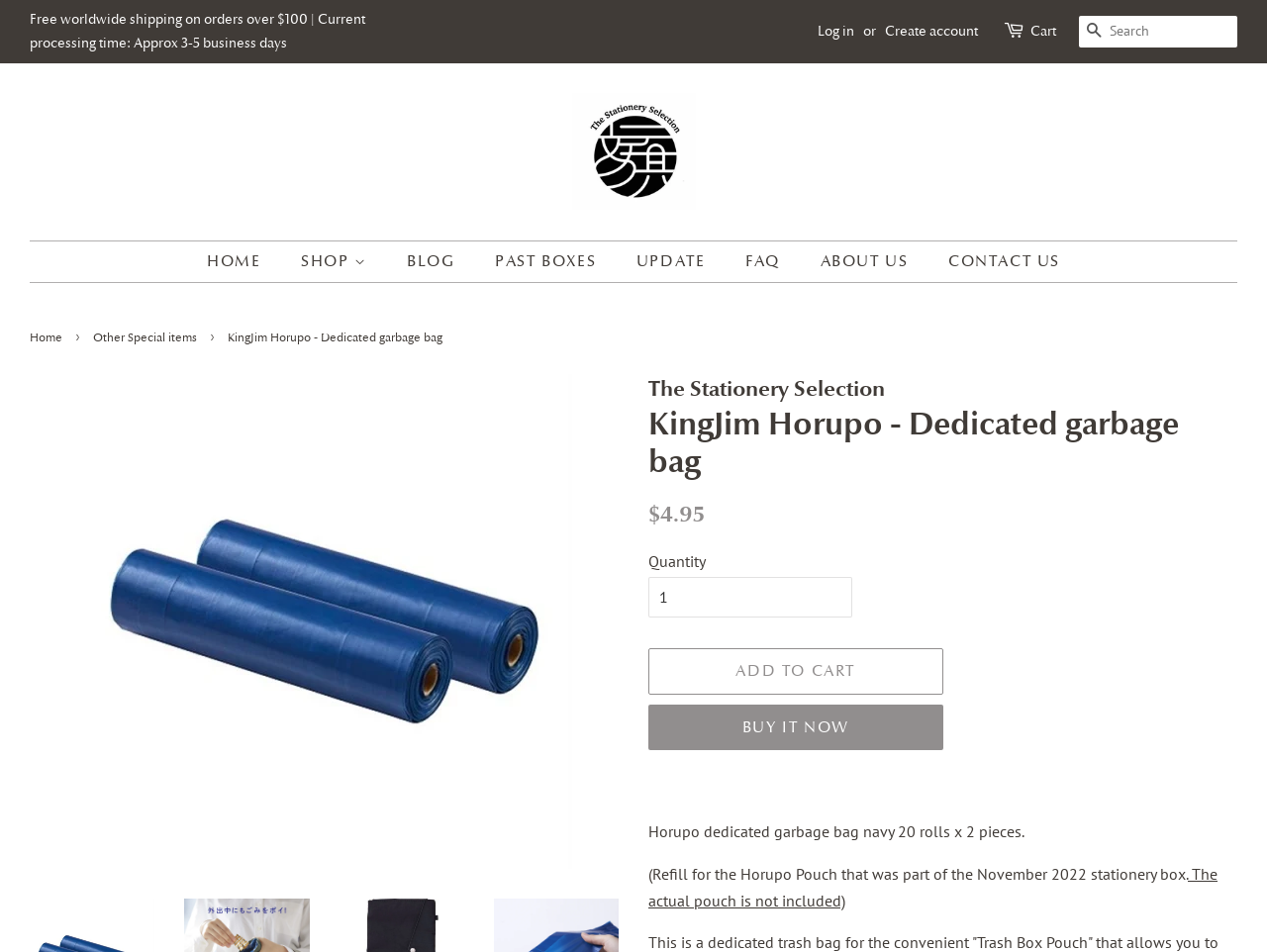Using the provided element description: "alt="The Stationery Selection"", determine the bounding box coordinates of the corresponding UI element in the screenshot.

[0.451, 0.097, 0.549, 0.221]